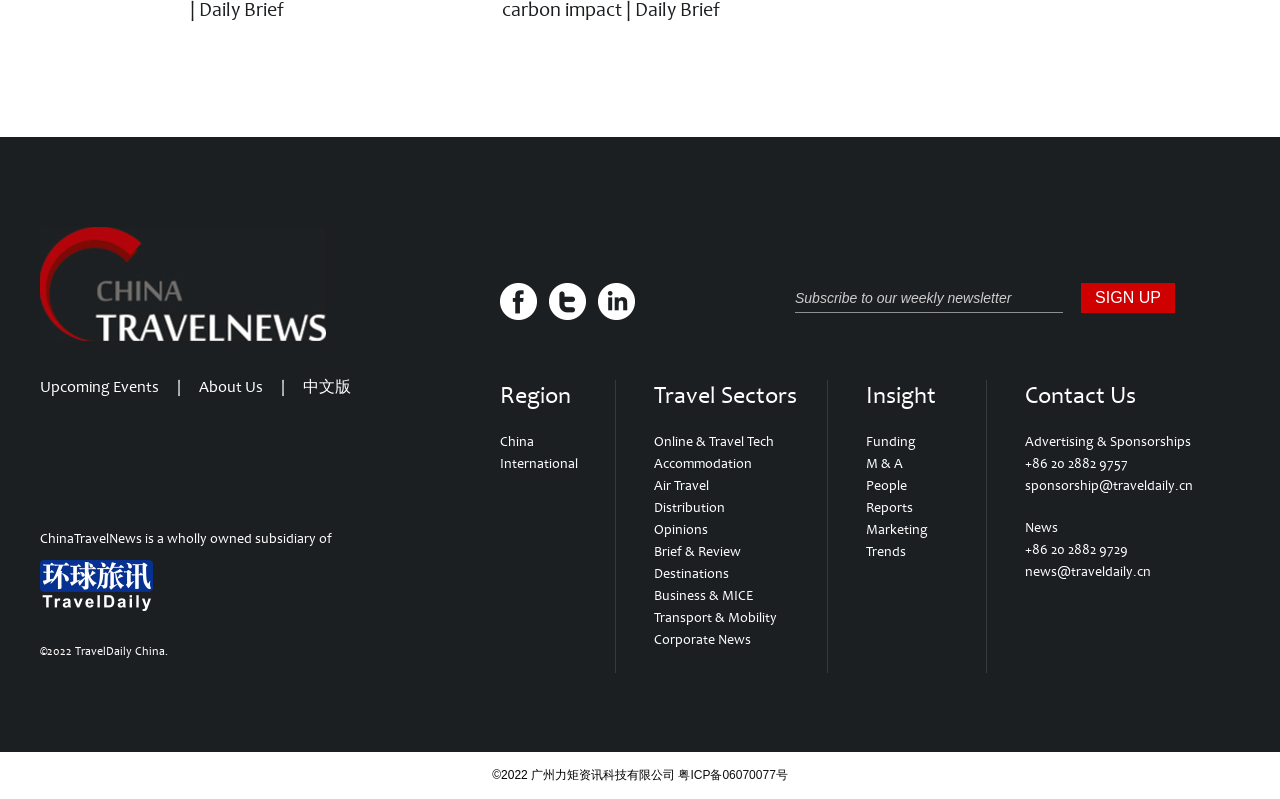Find the bounding box coordinates for the element that must be clicked to complete the instruction: "Click on the 'About Us' link". The coordinates should be four float numbers between 0 and 1, indicated as [left, top, right, bottom].

[0.155, 0.472, 0.205, 0.497]